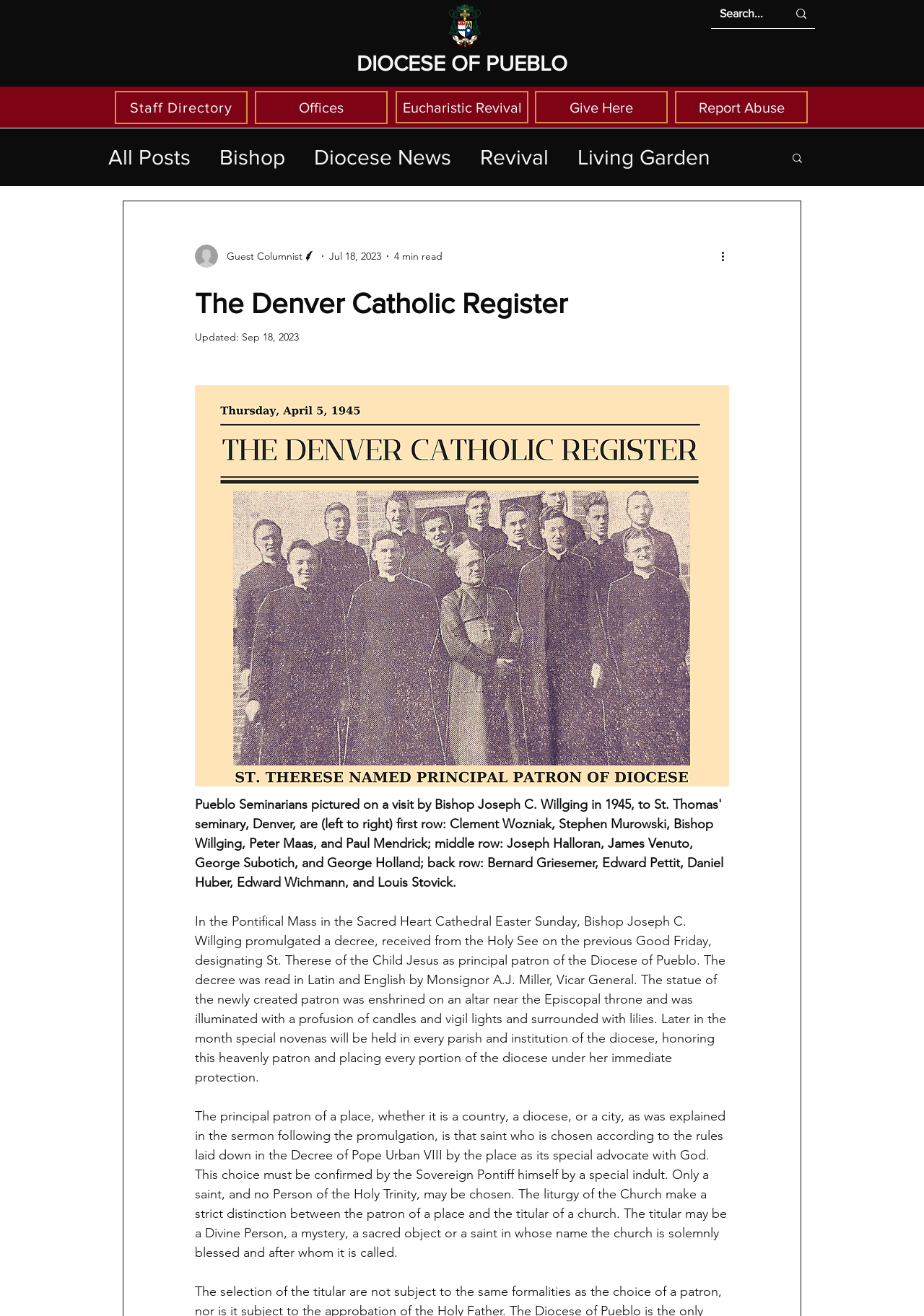Articulate a complete and detailed caption of the webpage elements.

The webpage appears to be the online version of "The Denver Catholic Register" newspaper. At the top, there is a logo image "coa_edited.png" and a heading "DIOCESE OF PUEBLO". Below the logo, there is a search bar with a magnifying glass icon and a placeholder text "Search...". 

On the left side, there is a navigation menu with links to "blog", "All Posts", "Bishop", "Diocese News", "Revival", and "Living Garden". 

In the main content area, there is an article with a heading "The Denver Catholic Register". The article starts with a writer's picture and a byline "Guest Columnist" and "Writer". The article's title is not explicitly mentioned, but the content describes an event where Bishop Joseph C. Willging promulgated a decree designating St. Therese of the Child Jesus as the principal patron of the Diocese of Pueblo. The article provides details about the event and the significance of the principal patron.

Below the article, there is a button "More actions" and a timestamp "Jul 18, 2023" with an estimated reading time of "4 min read". 

On the right side, there is another navigation menu with links to "Site", "Staff Directory", "Offices", "Eucharistic Revival", "Give Here", and "Report Abuse".